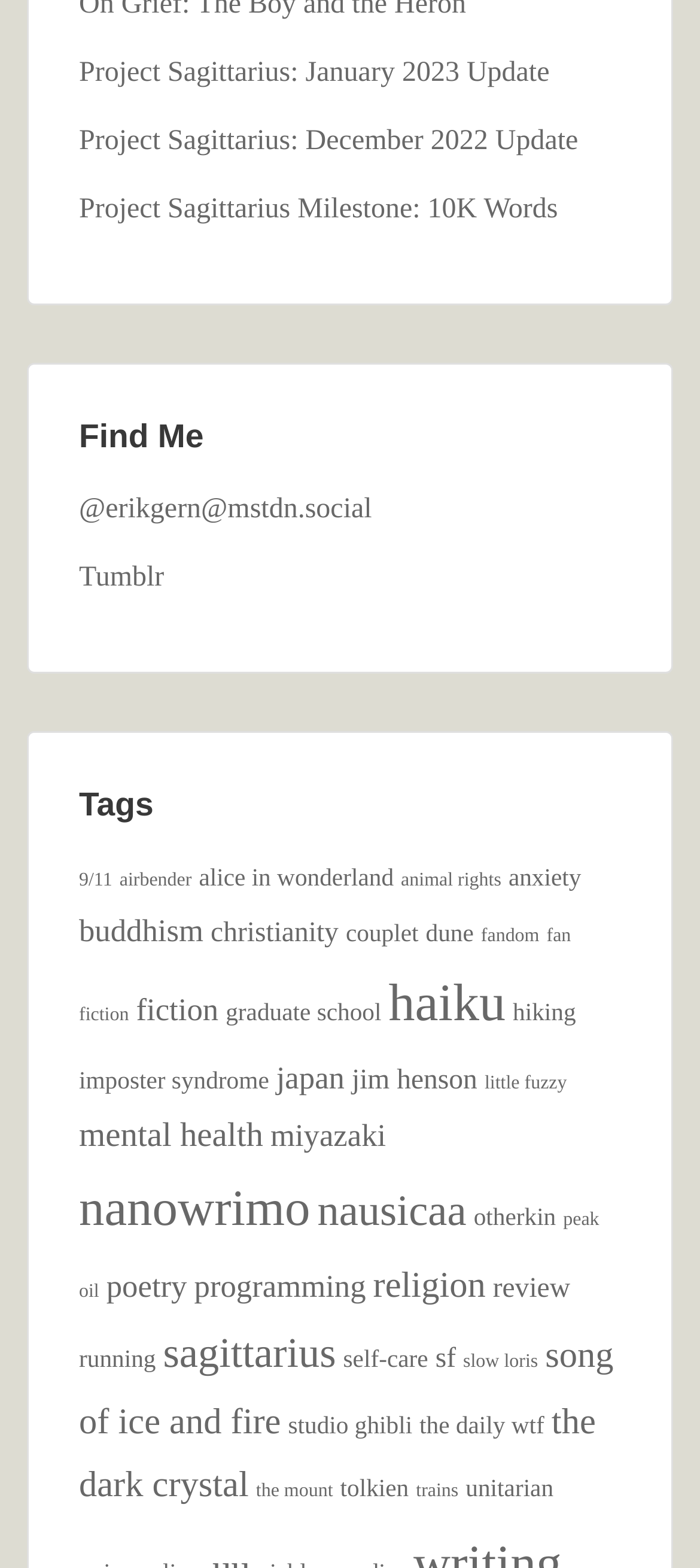Examine the image and give a thorough answer to the following question:
How many tags are related to fiction?

I counted the number of tags related to fiction, including 'fiction', 'fan fiction', 'couplet', 'sf', and 'song of ice and fire'. There are 5 tags in total.